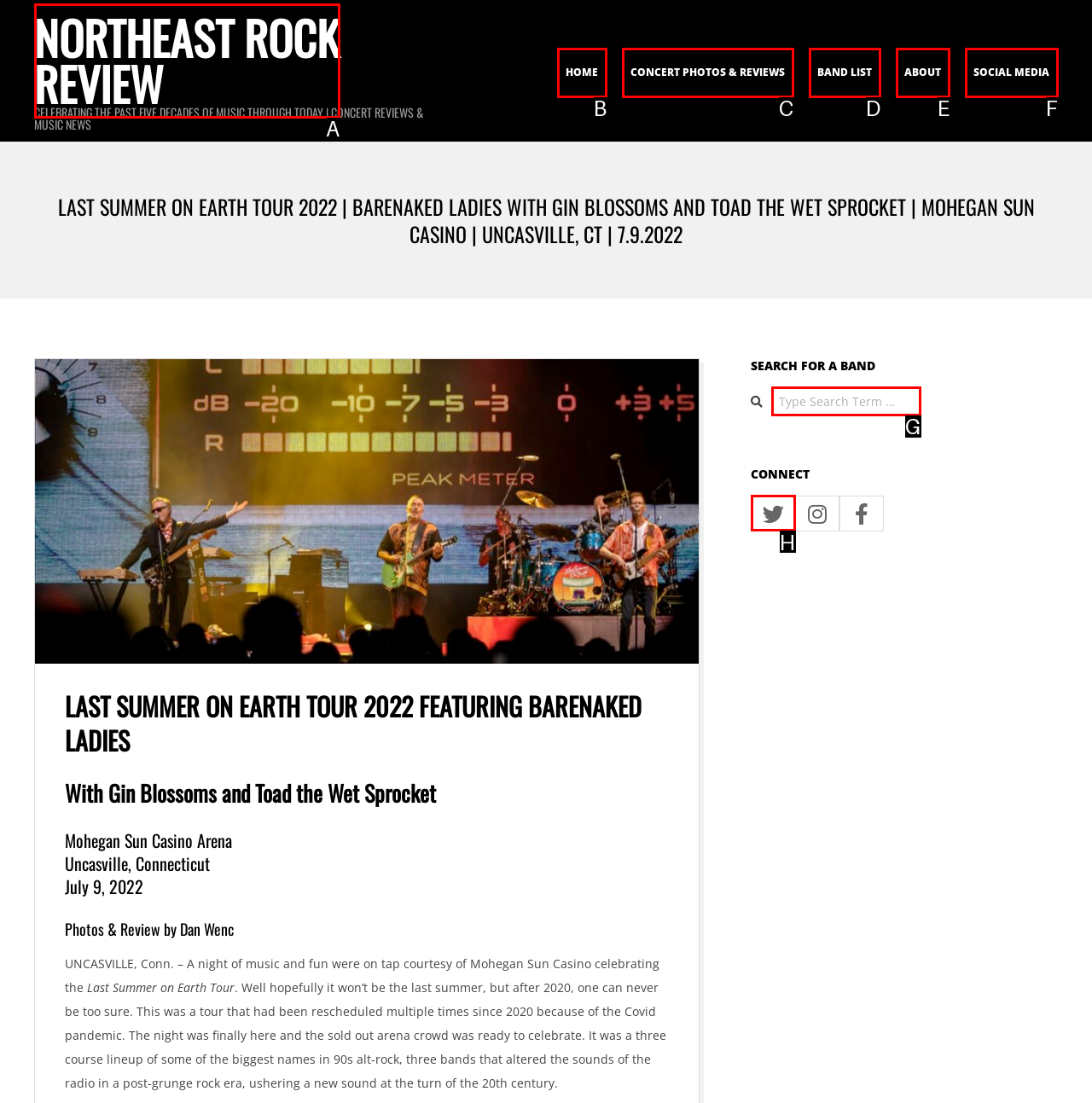Select the HTML element that corresponds to the description: NORTHEAST ROCK REVIEW. Reply with the letter of the correct option.

A